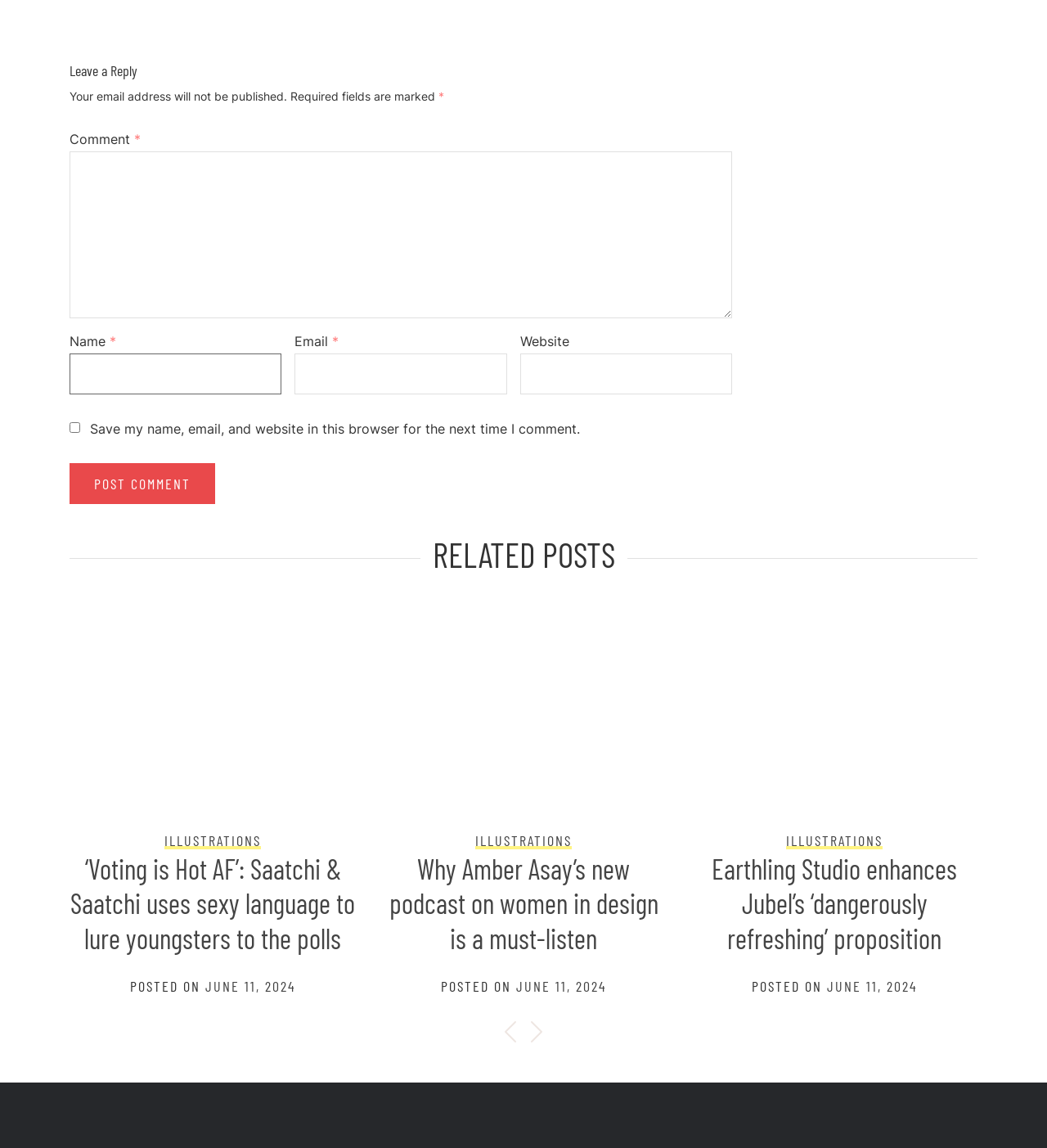Find and indicate the bounding box coordinates of the region you should select to follow the given instruction: "Leave a comment".

[0.066, 0.132, 0.699, 0.277]